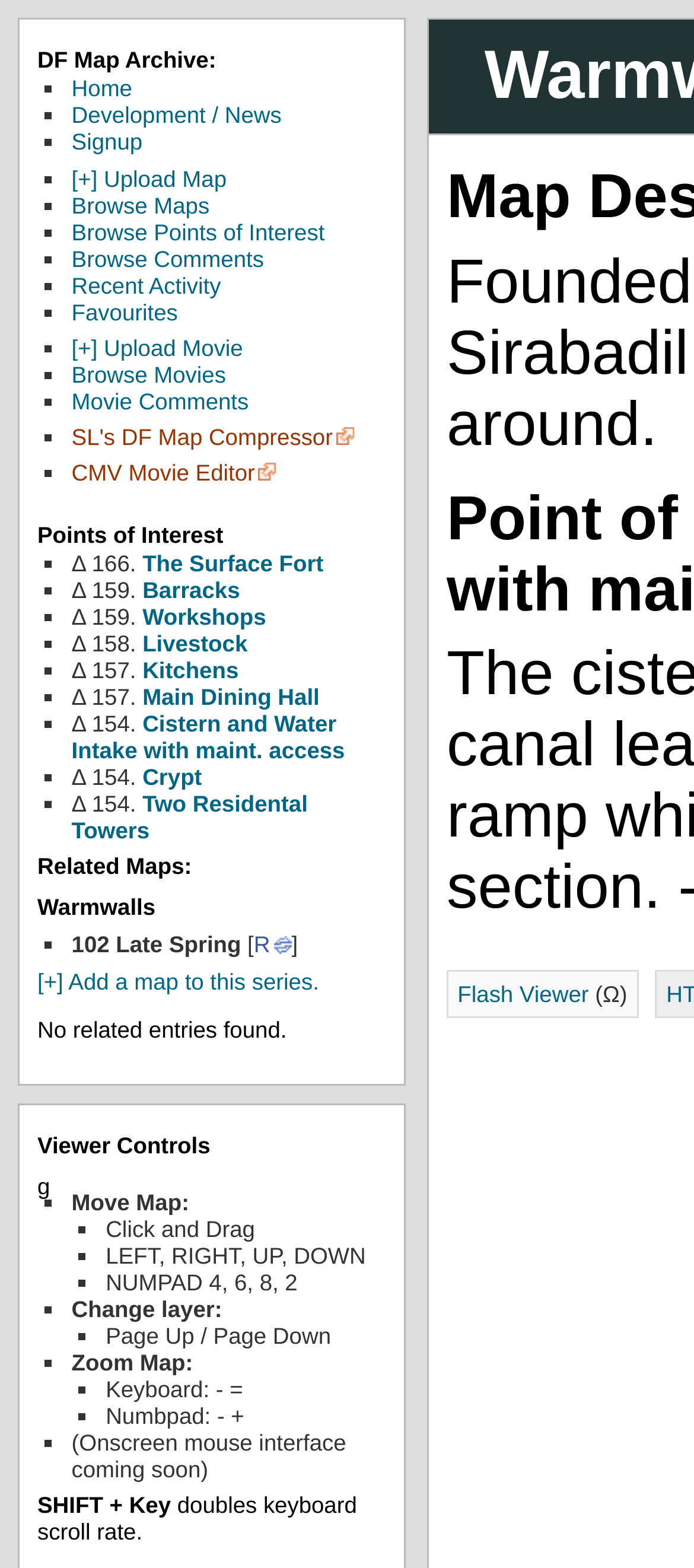Can you pinpoint the bounding box coordinates for the clickable element required for this instruction: "Browse Maps"? The coordinates should be four float numbers between 0 and 1, i.e., [left, top, right, bottom].

[0.103, 0.122, 0.302, 0.139]